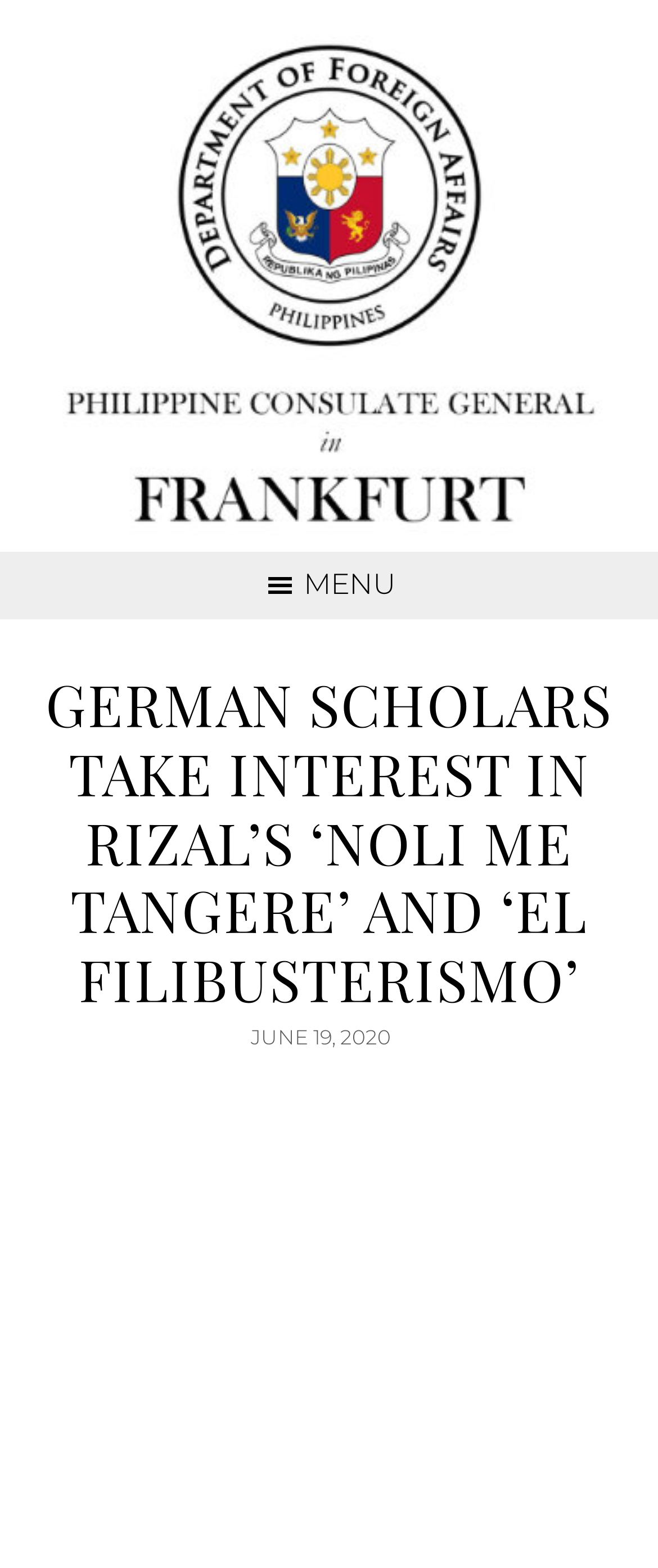For the given element description Menu, determine the bounding box coordinates of the UI element. The coordinates should follow the format (top-left x, top-left y, bottom-right x, bottom-right y) and be within the range of 0 to 1.

[0.0, 0.352, 1.0, 0.395]